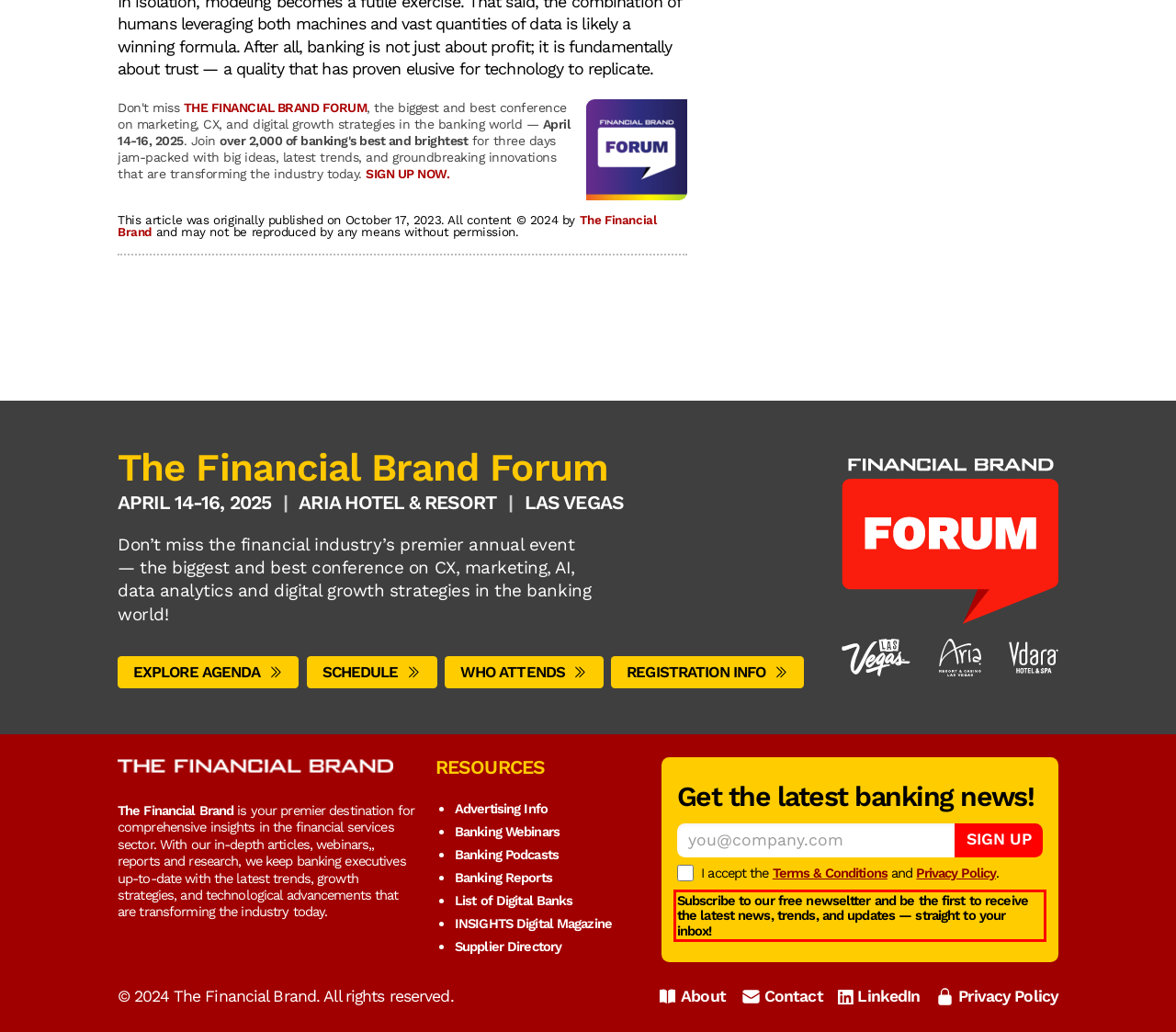Examine the screenshot of the webpage, locate the red bounding box, and generate the text contained within it.

Subscribe to our free newseltter and be the first to receive the latest news, trends, and updates — straight to your inbox!